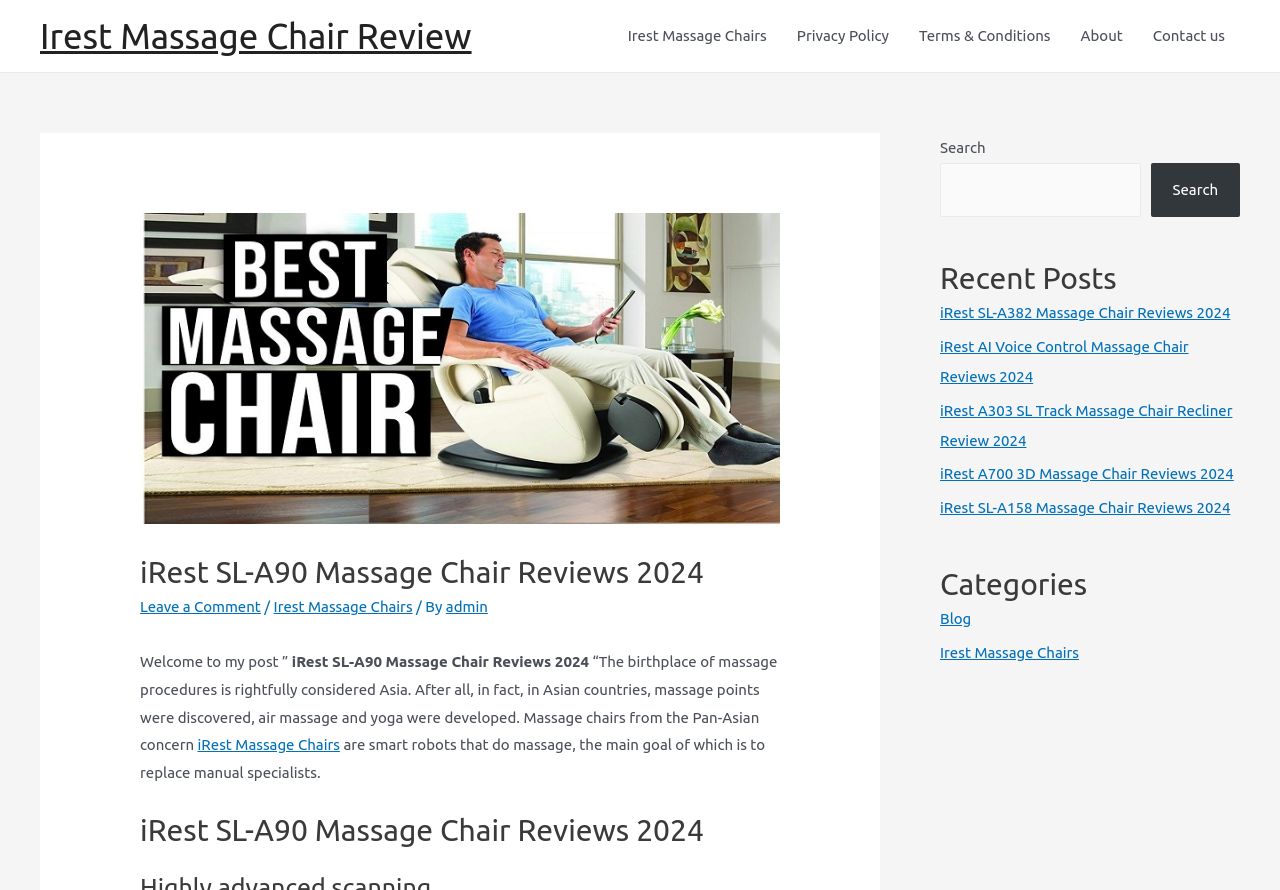What is the function of the search box?
Refer to the image and give a detailed answer to the query.

The search box is located in the top right corner of the webpage, and the text 'Search' next to it indicates that its function is to allow users to search for specific content on the website.